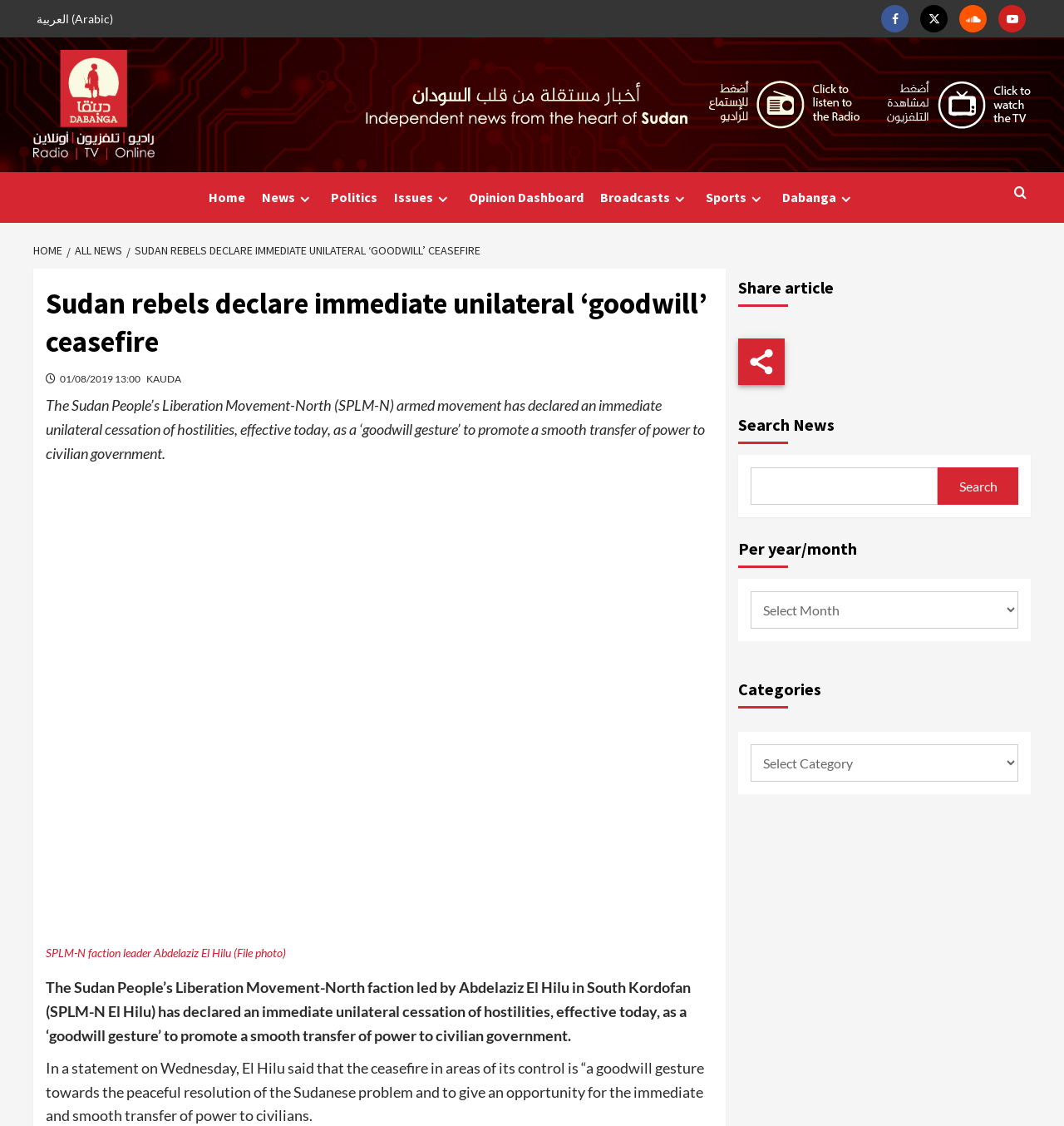Can you give a comprehensive explanation to the question given the content of the image?
What is the name of the armed movement that declared a unilateral ceasefire?

The answer can be found in the article's content, where it is stated that 'The Sudan People’s Liberation Movement-North (SPLM-N) armed movement has declared an immediate unilateral cessation of hostilities...'.